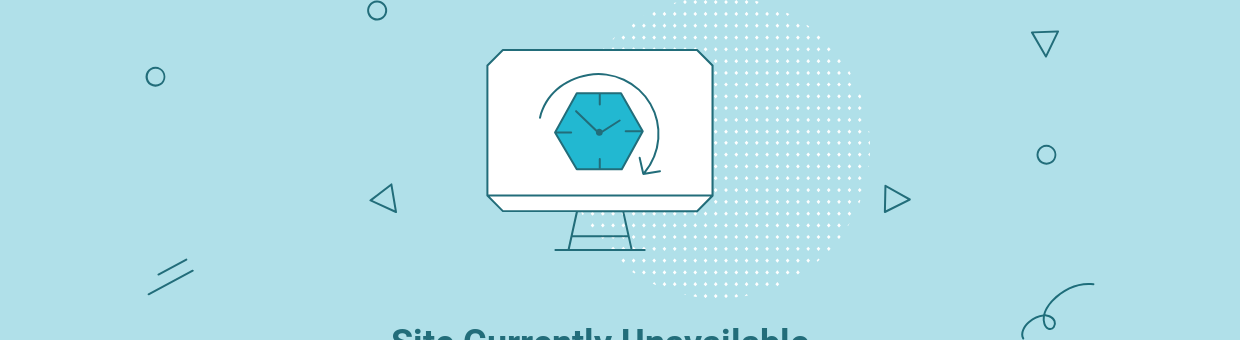Generate a descriptive account of all visible items and actions in the image.

The image features a visually striking design that communicates the message "Site Currently Unavailable." The background is a soothing light blue, adorned with various geometric shapes and patterns that add a modern touch. Prominently displayed in the center is a stylized illustration of a computer monitor, featuring a hexagonal icon with a clock and arrows, symbolizing the notion of time or a process that is currently paused or in transition. Below this icon, the text “Site Currently Unavailable” is presented in a bold, clear font, making the message immediately recognizable. This design effectively conveys the temporary nature of the site's unavailability while maintaining a clean and professional aesthetic.